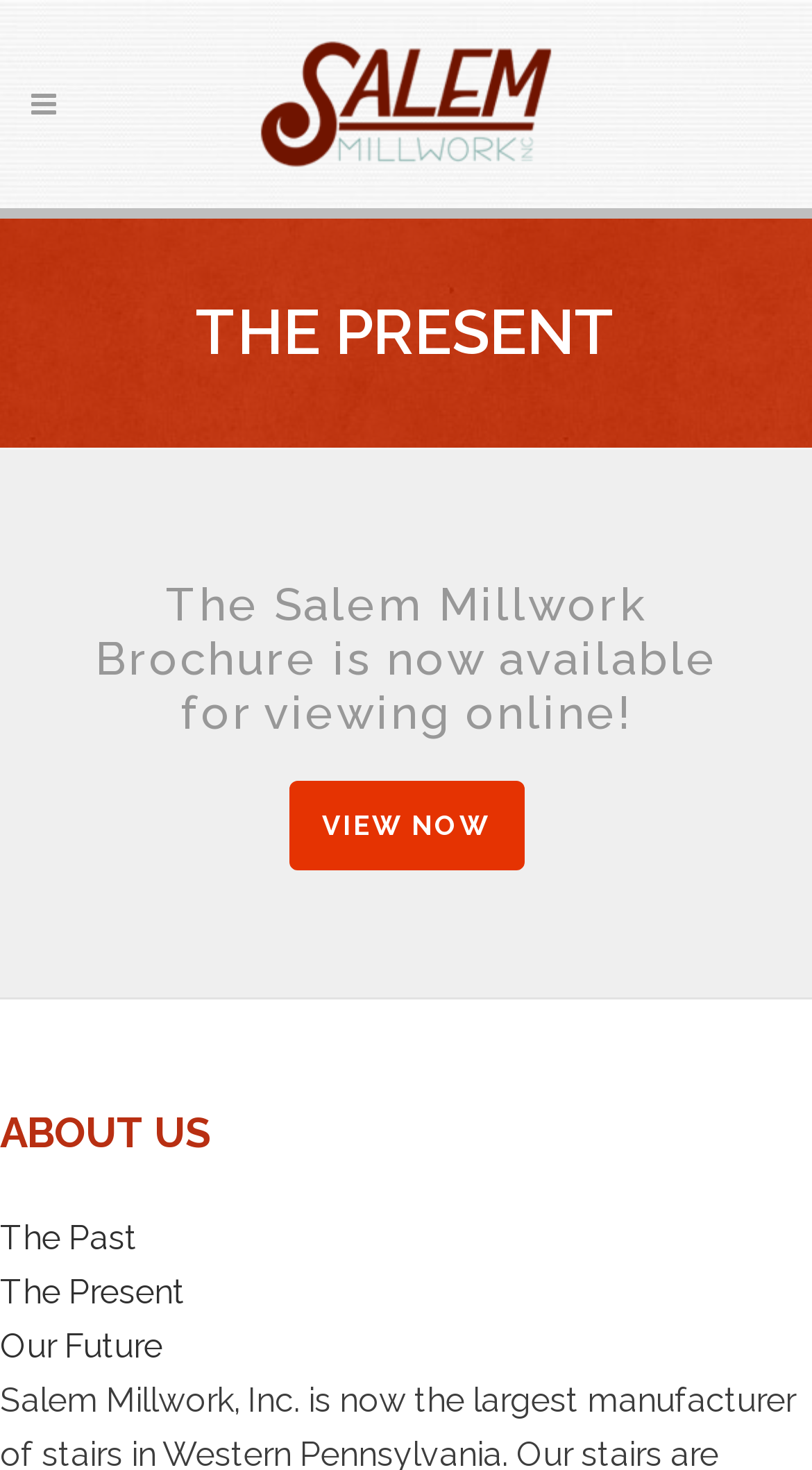What is the name of the brochure available online?
Give a one-word or short phrase answer based on the image.

Salem Millwork Brochure